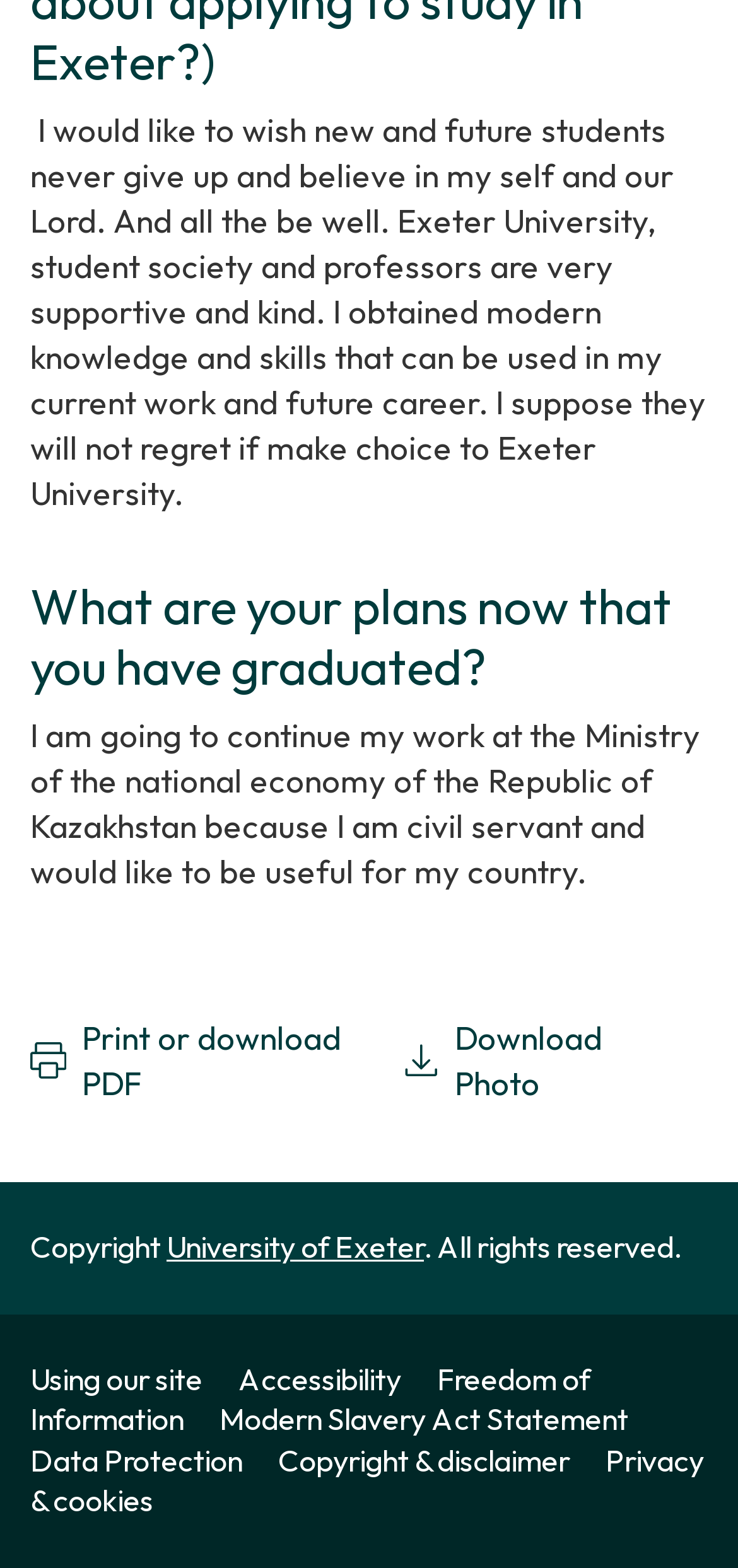Specify the bounding box coordinates of the region I need to click to perform the following instruction: "visit the University of Exeter website". The coordinates must be four float numbers in the range of 0 to 1, i.e., [left, top, right, bottom].

[0.226, 0.783, 0.574, 0.807]